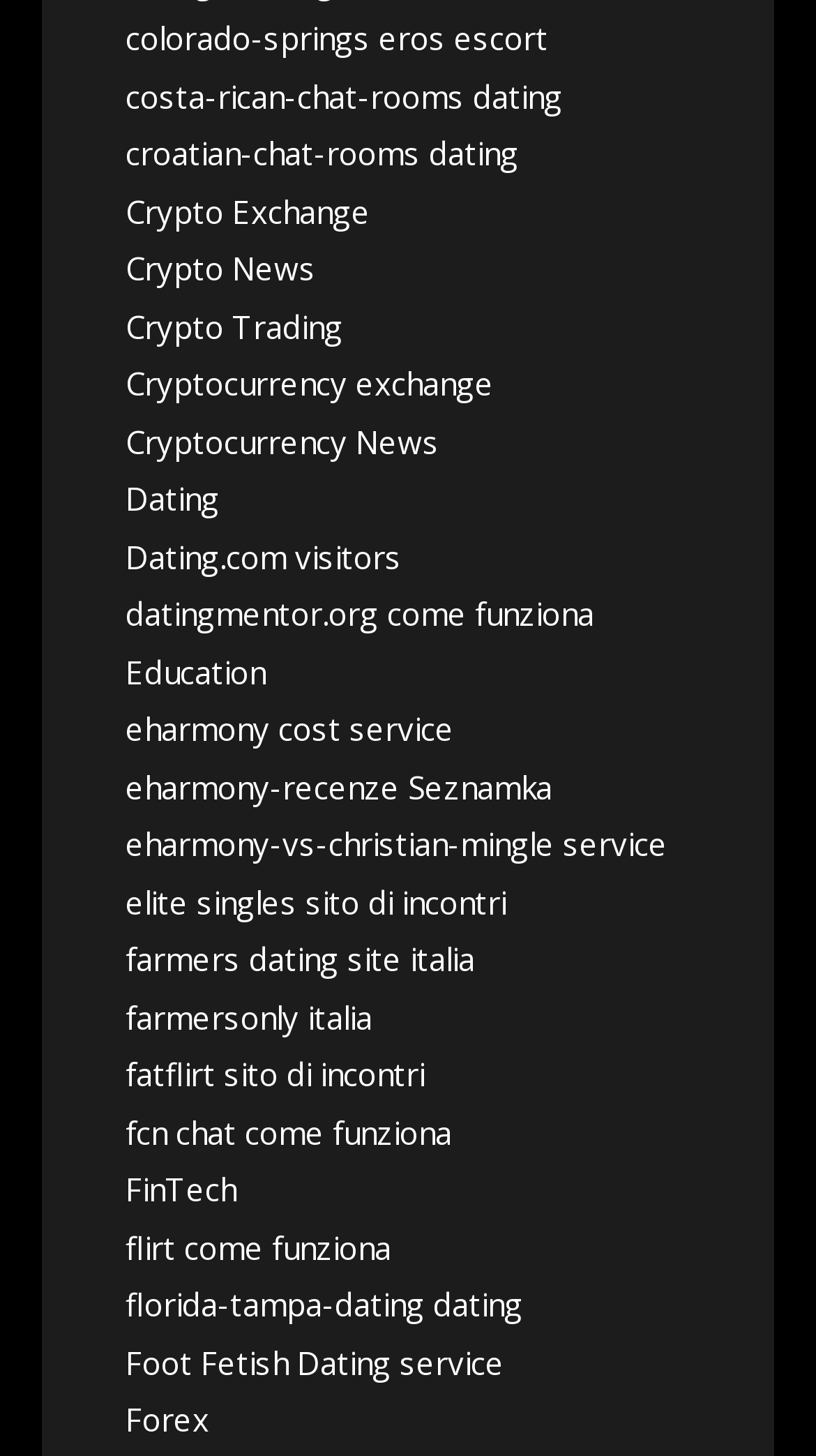Please predict the bounding box coordinates (top-left x, top-left y, bottom-right x, bottom-right y) for the UI element in the screenshot that fits the description: Foot Fetish Dating service

[0.154, 0.921, 0.618, 0.95]